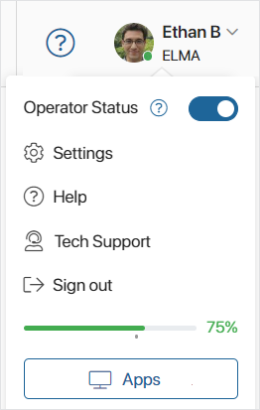How many options are available below the user's name?
Using the picture, provide a one-word or short phrase answer.

4